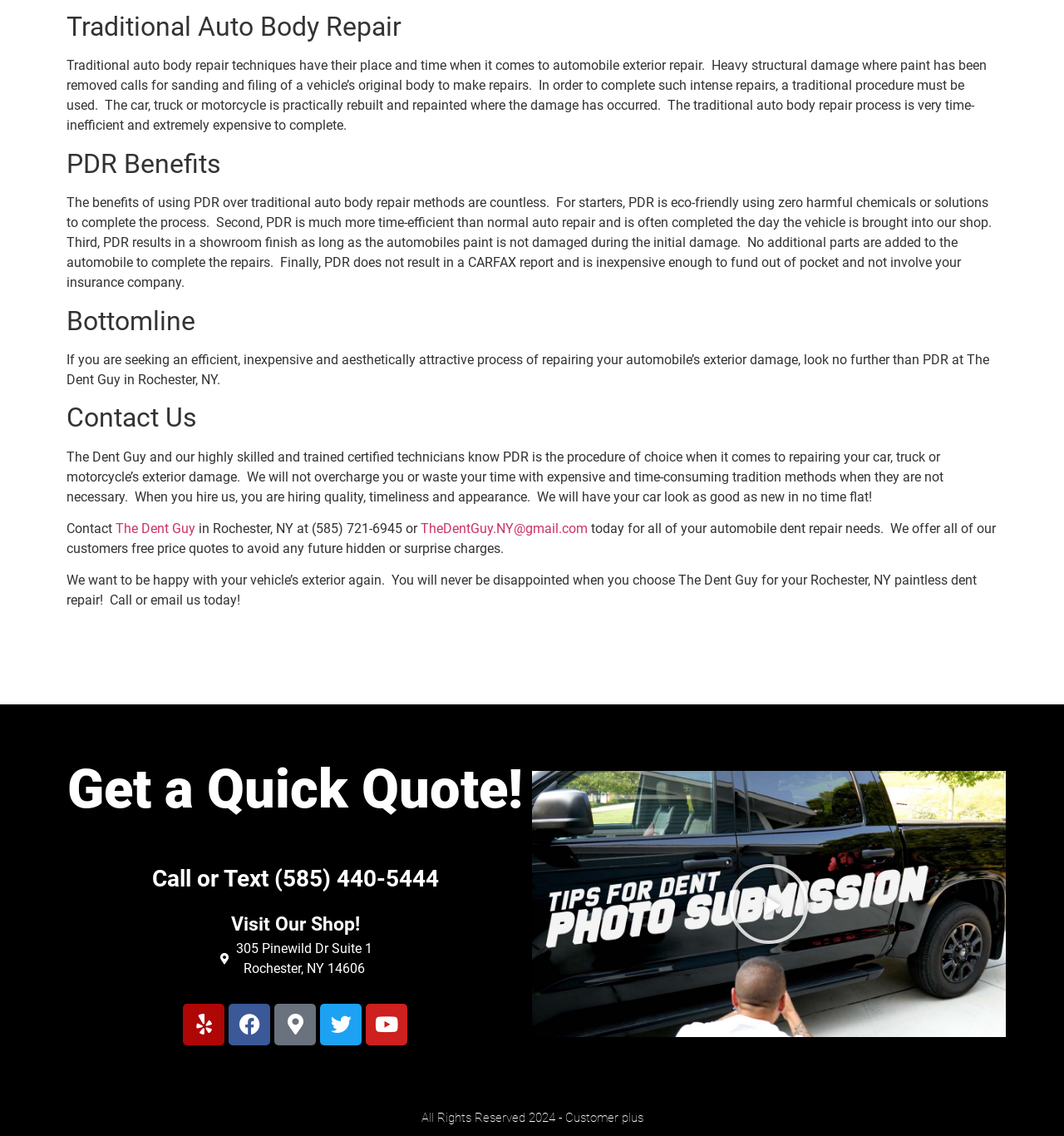Examine the image and give a thorough answer to the following question:
What is the traditional auto body repair process?

According to the webpage, traditional auto body repair techniques are time-inefficient and extremely expensive to complete, as they involve rebuilding and repainting the damaged area of the vehicle.